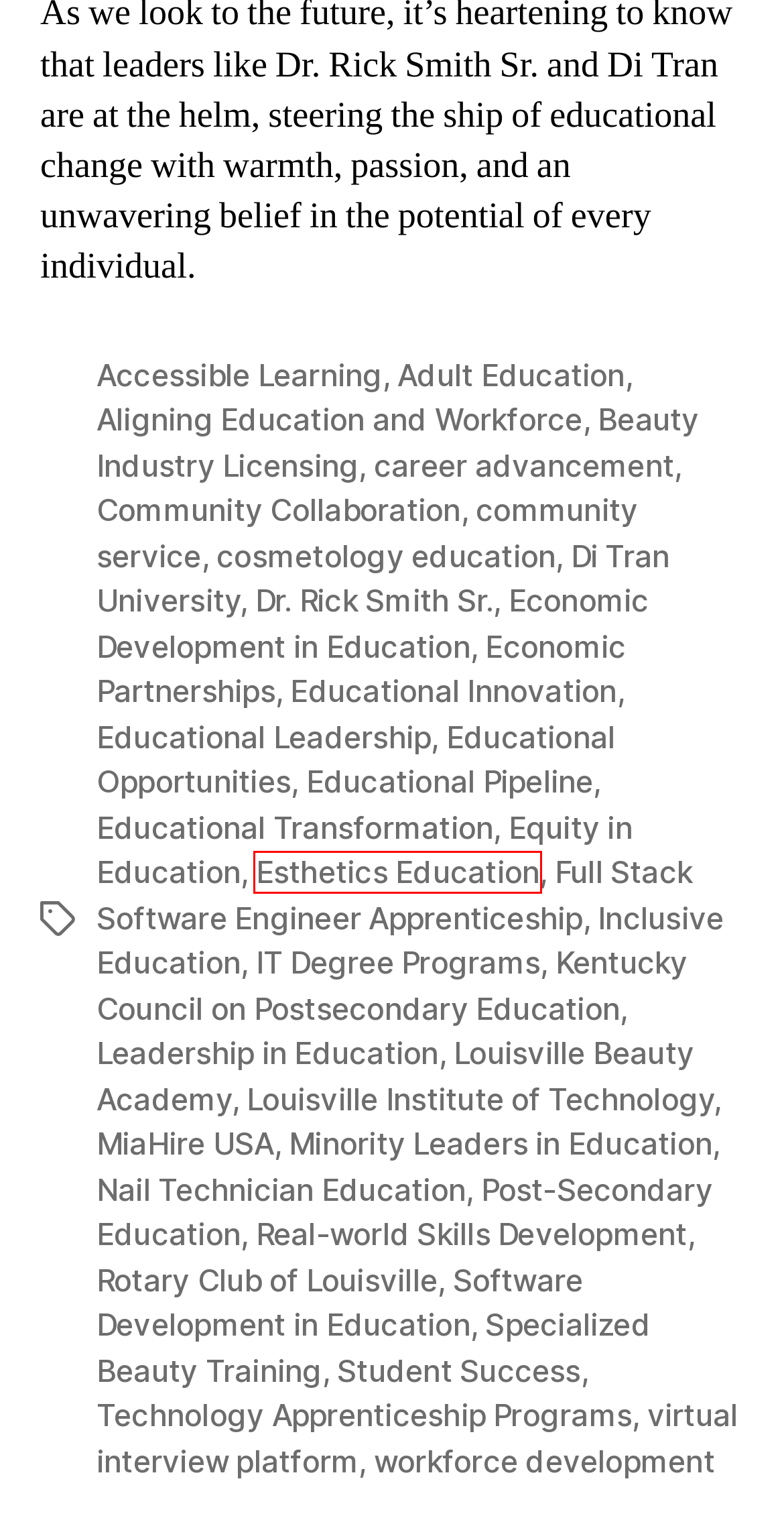You have a screenshot of a webpage with a red bounding box around an element. Select the webpage description that best matches the new webpage after clicking the element within the red bounding box. Here are the descriptions:
A. Aligning Education and Workforce Archives - Viet Bao Louisville KY
B. Rotary Club of Louisville Archives - Viet Bao Louisville KY
C. Dr. Rick Smith Sr. Archives - Viet Bao Louisville KY
D. Esthetics Education Archives - Viet Bao Louisville KY
E. Nail Technician Education Archives - Viet Bao Louisville KY
F. Educational Opportunities Archives - Viet Bao Louisville KY
G. Educational Innovation Archives - Viet Bao Louisville KY
H. Di Tran University Archives - Viet Bao Louisville KY

D